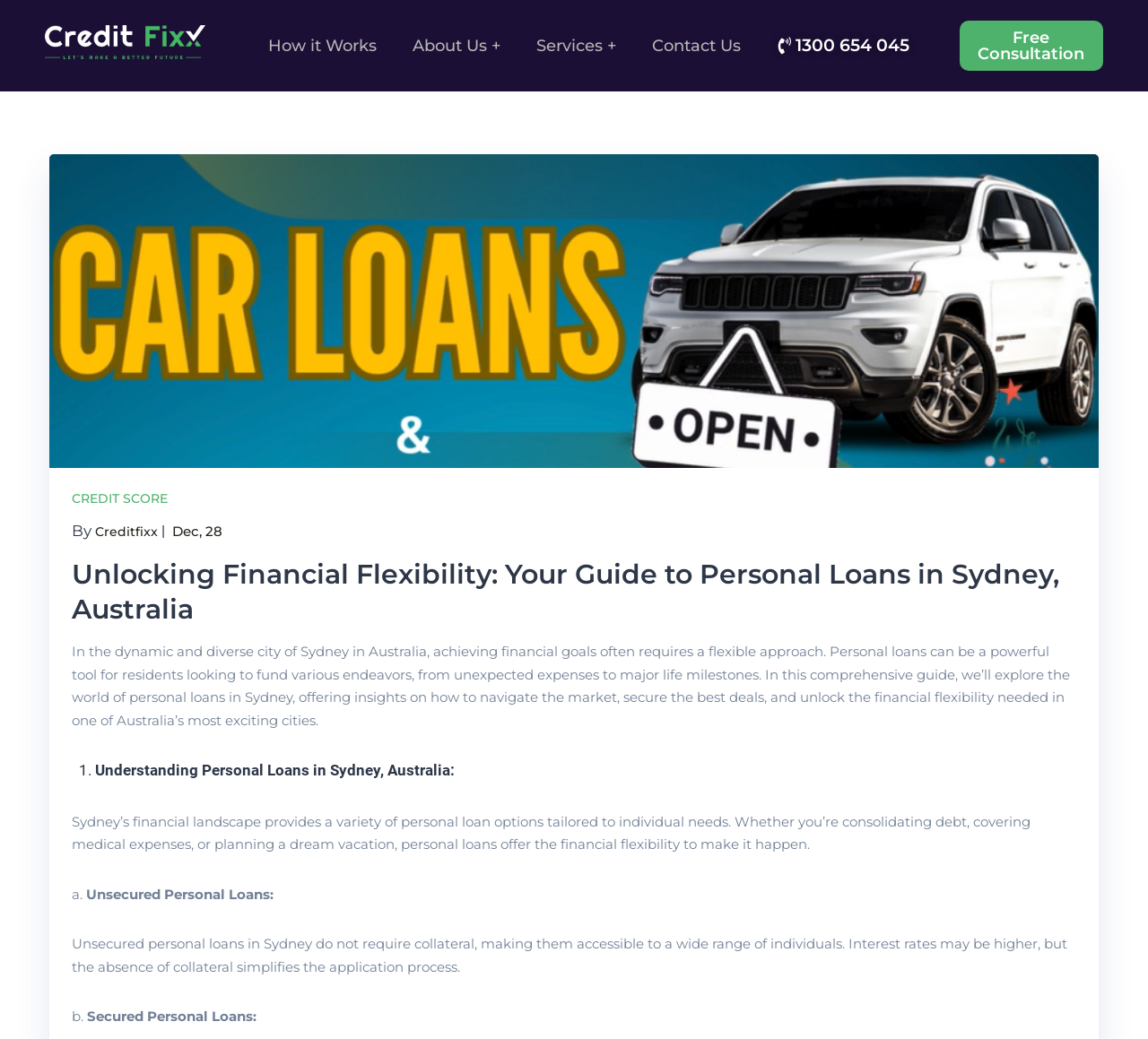Could you determine the bounding box coordinates of the clickable element to complete the instruction: "Click the 'Join Now' button"? Provide the coordinates as four float numbers between 0 and 1, i.e., [left, top, right, bottom].

None